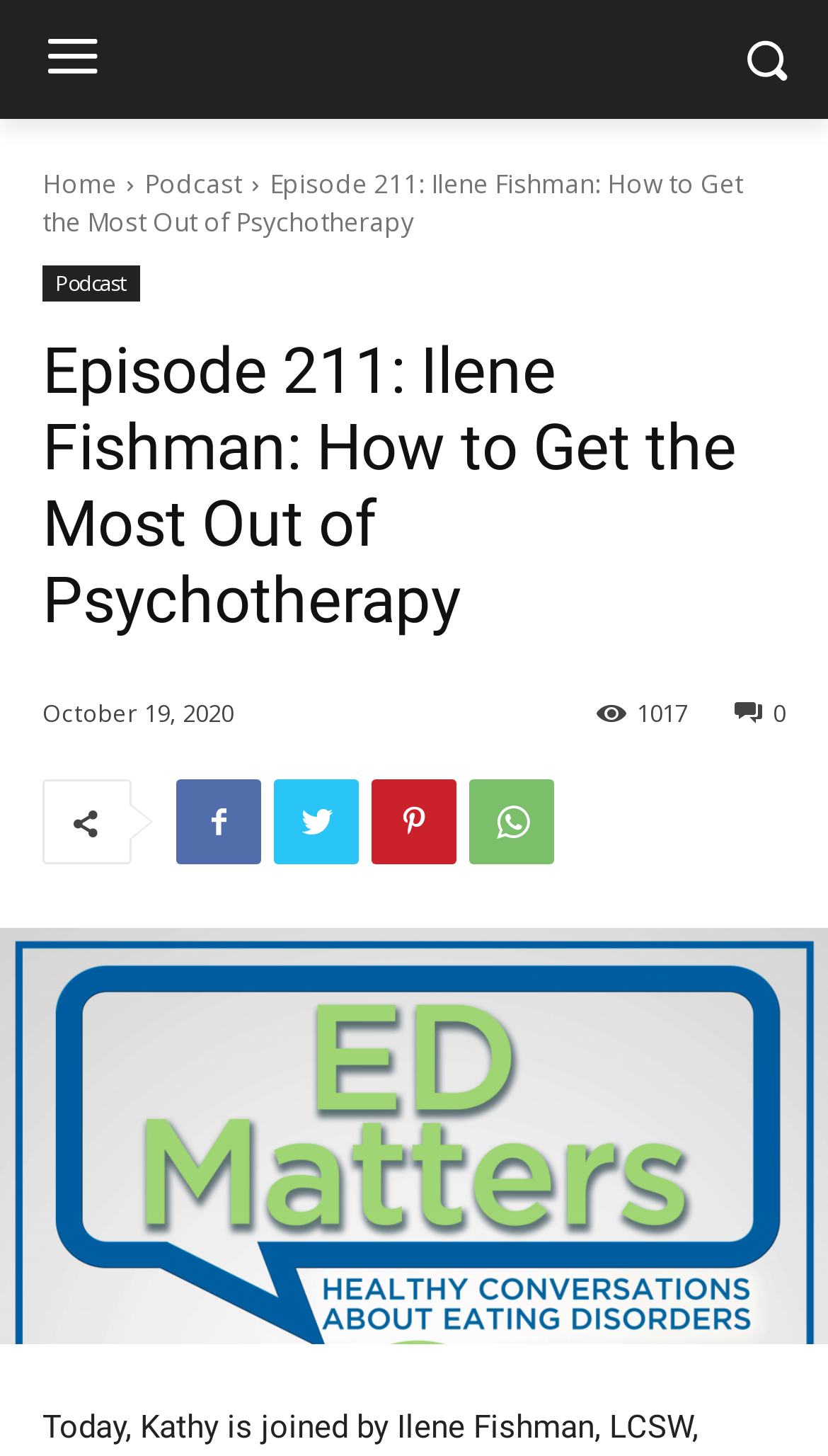When was this episode published?
Use the image to give a comprehensive and detailed response to the question.

I found the answer by looking at the time element on the webpage, which displays the date 'October 19, 2020'. This date indicates when the episode was published.